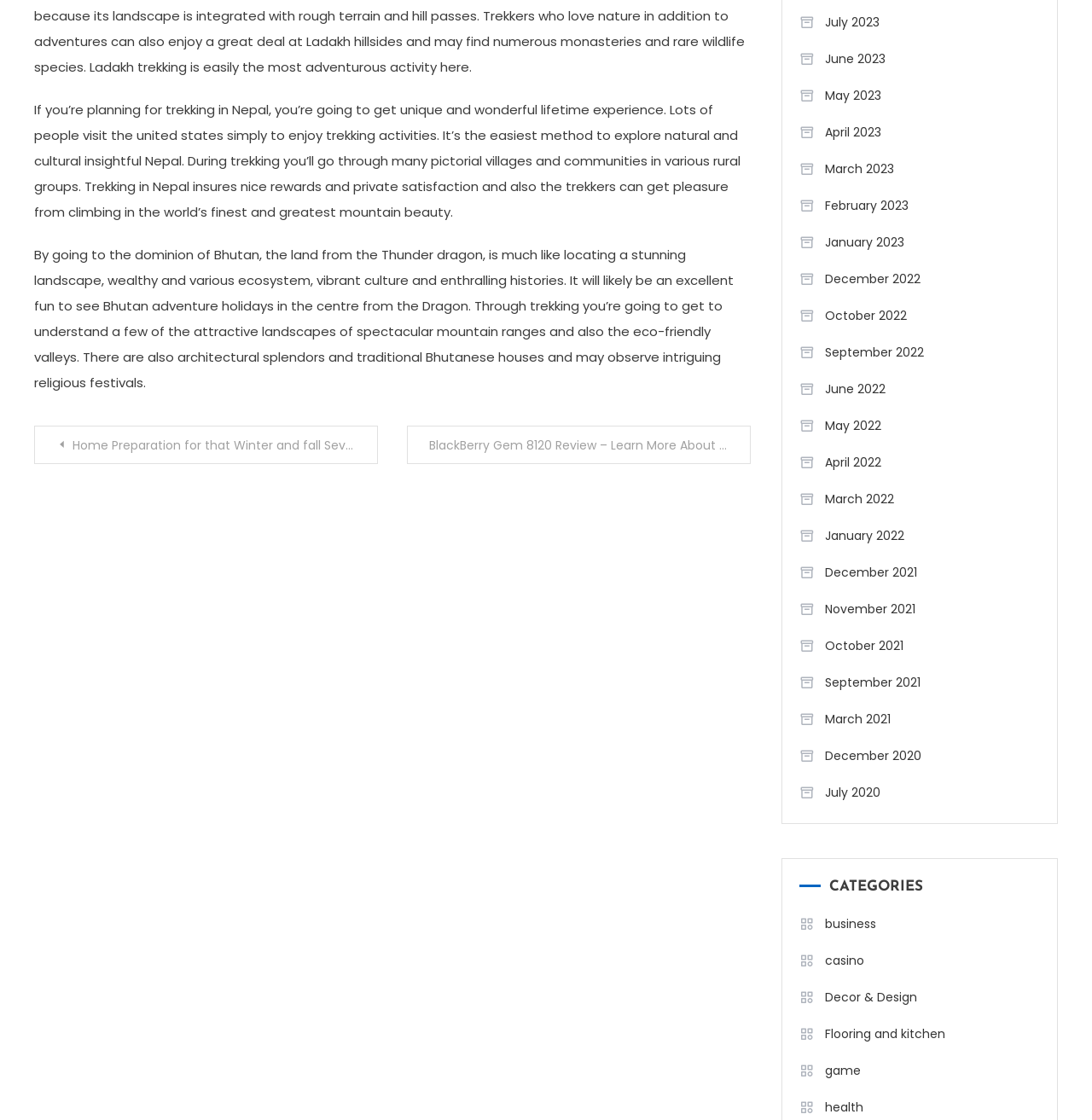Given the webpage screenshot and the description, determine the bounding box coordinates (top-left x, top-left y, bottom-right x, bottom-right y) that define the location of the UI element matching this description: July 2020

[0.732, 0.695, 0.806, 0.719]